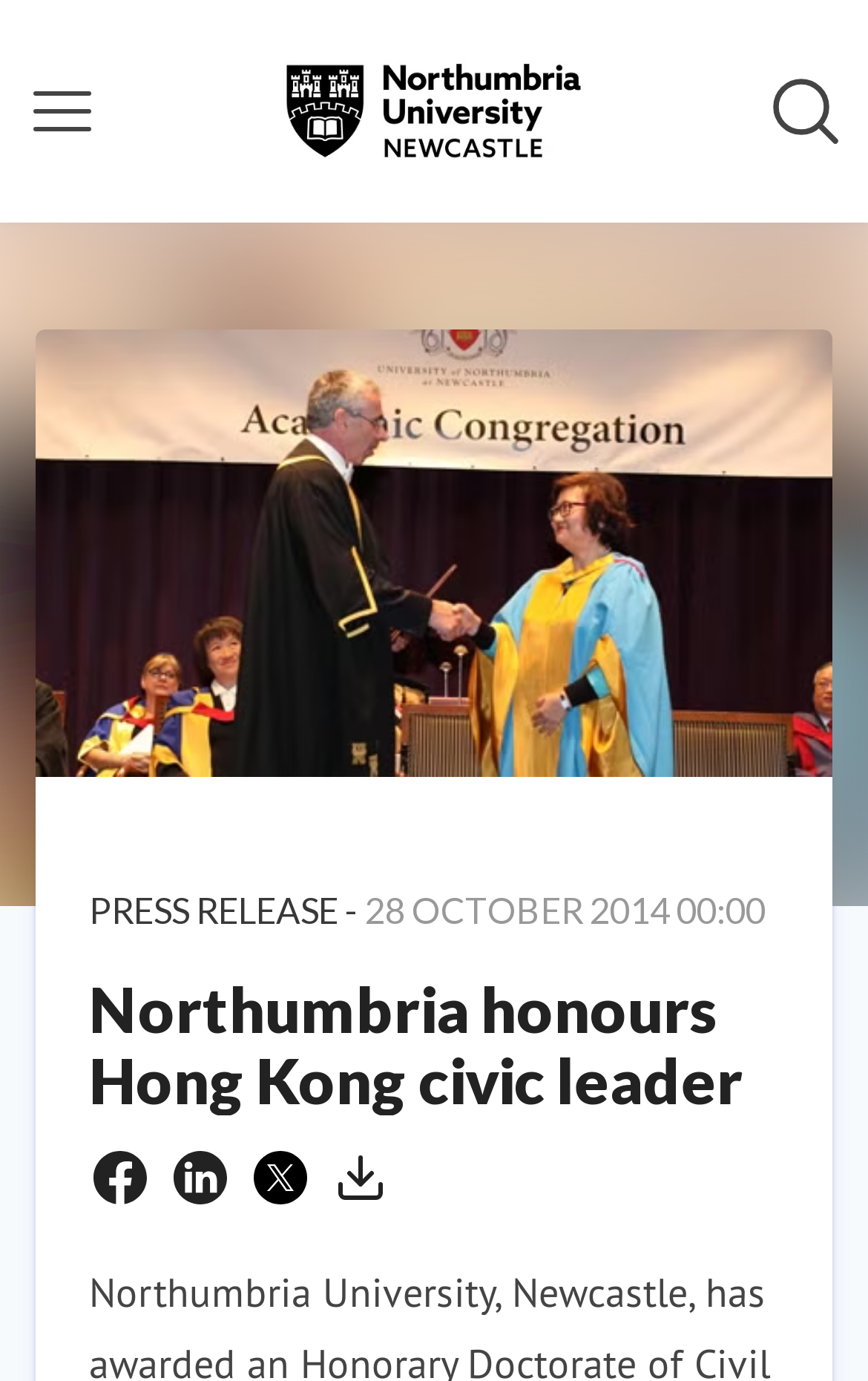Determine the bounding box coordinates of the clickable region to follow the instruction: "Follow Northumbria University, Newcastle".

[0.39, 0.542, 0.61, 0.616]